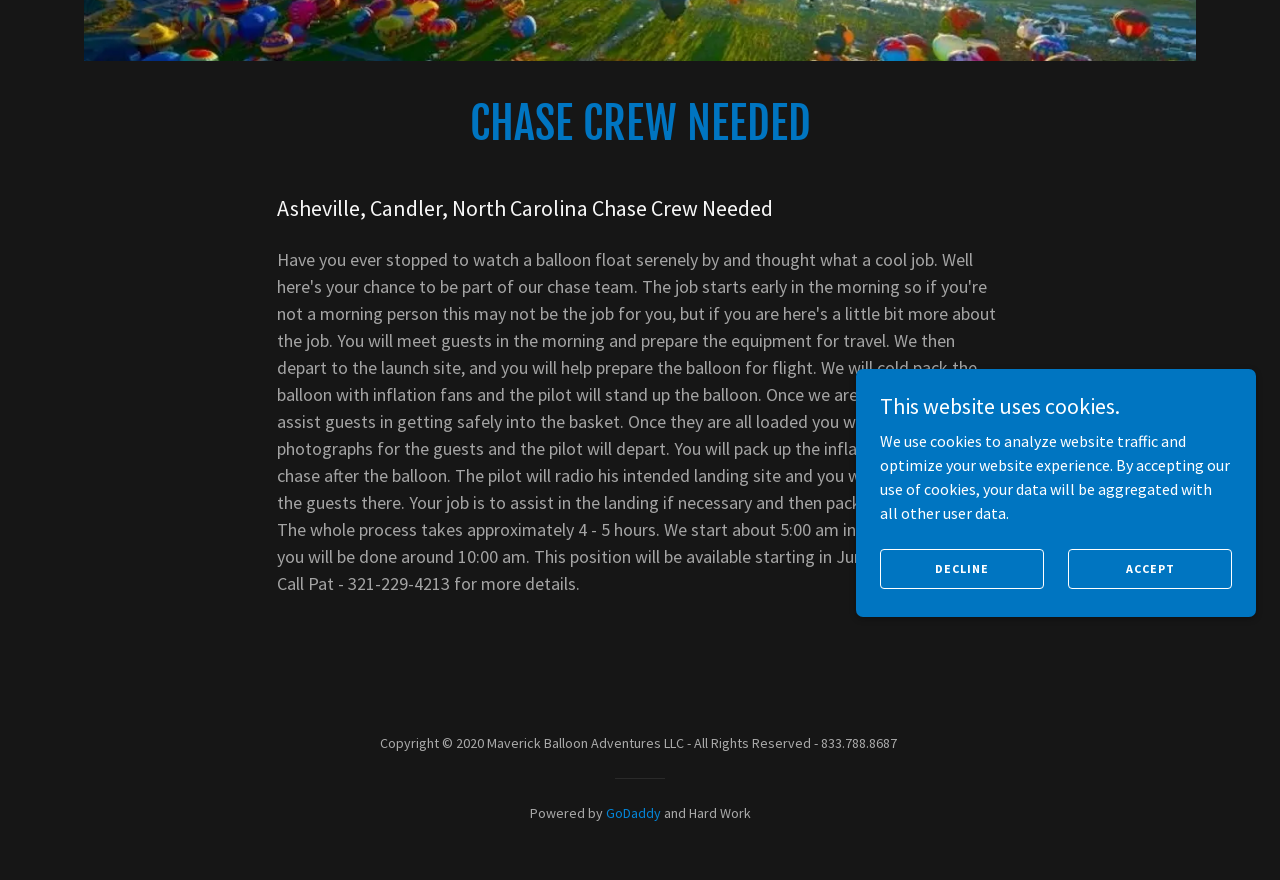Identify the bounding box coordinates for the UI element described as follows: GoDaddy. Use the format (top-left x, top-left y, bottom-right x, bottom-right y) and ensure all values are floating point numbers between 0 and 1.

[0.473, 0.914, 0.516, 0.934]